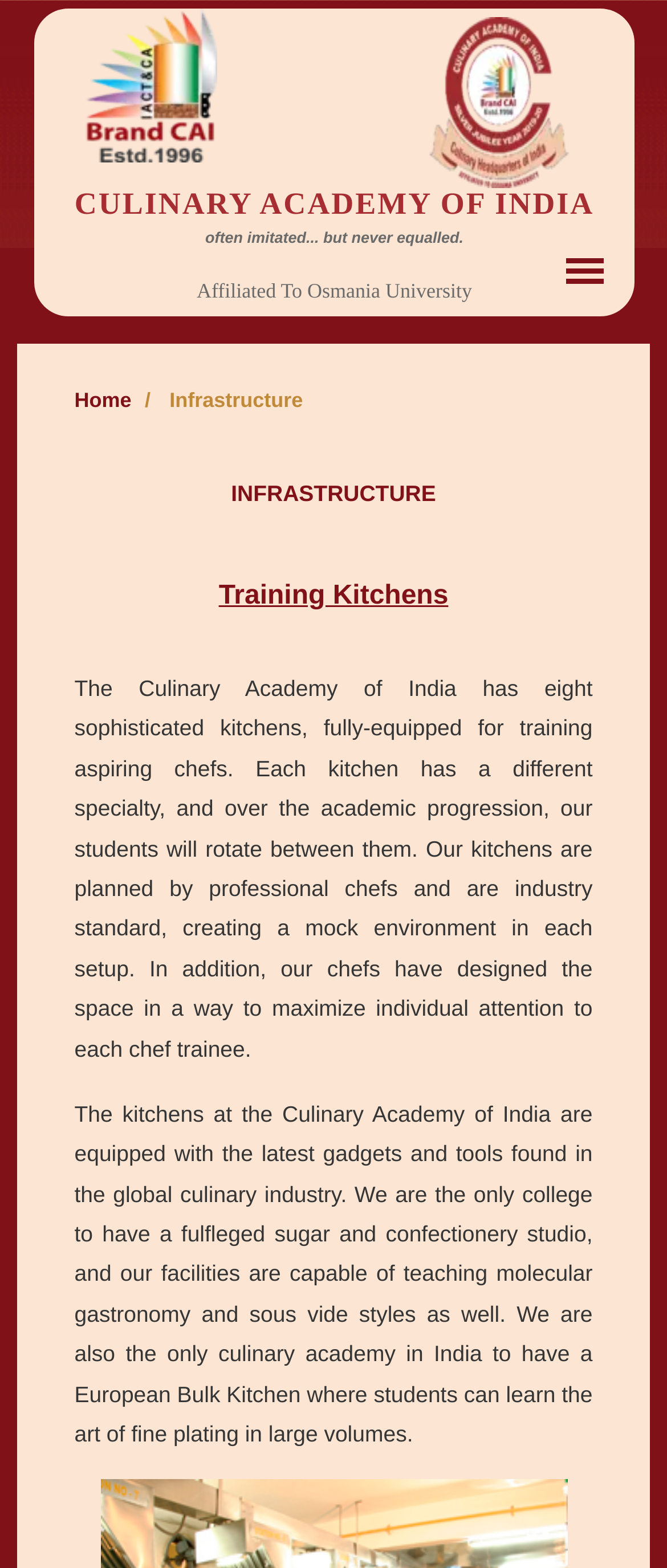What is the affiliation of the academy?
Please elaborate on the answer to the question with detailed information.

The affiliation of the academy can be found in the static text element that reads 'Affiliated To Osmania University'.